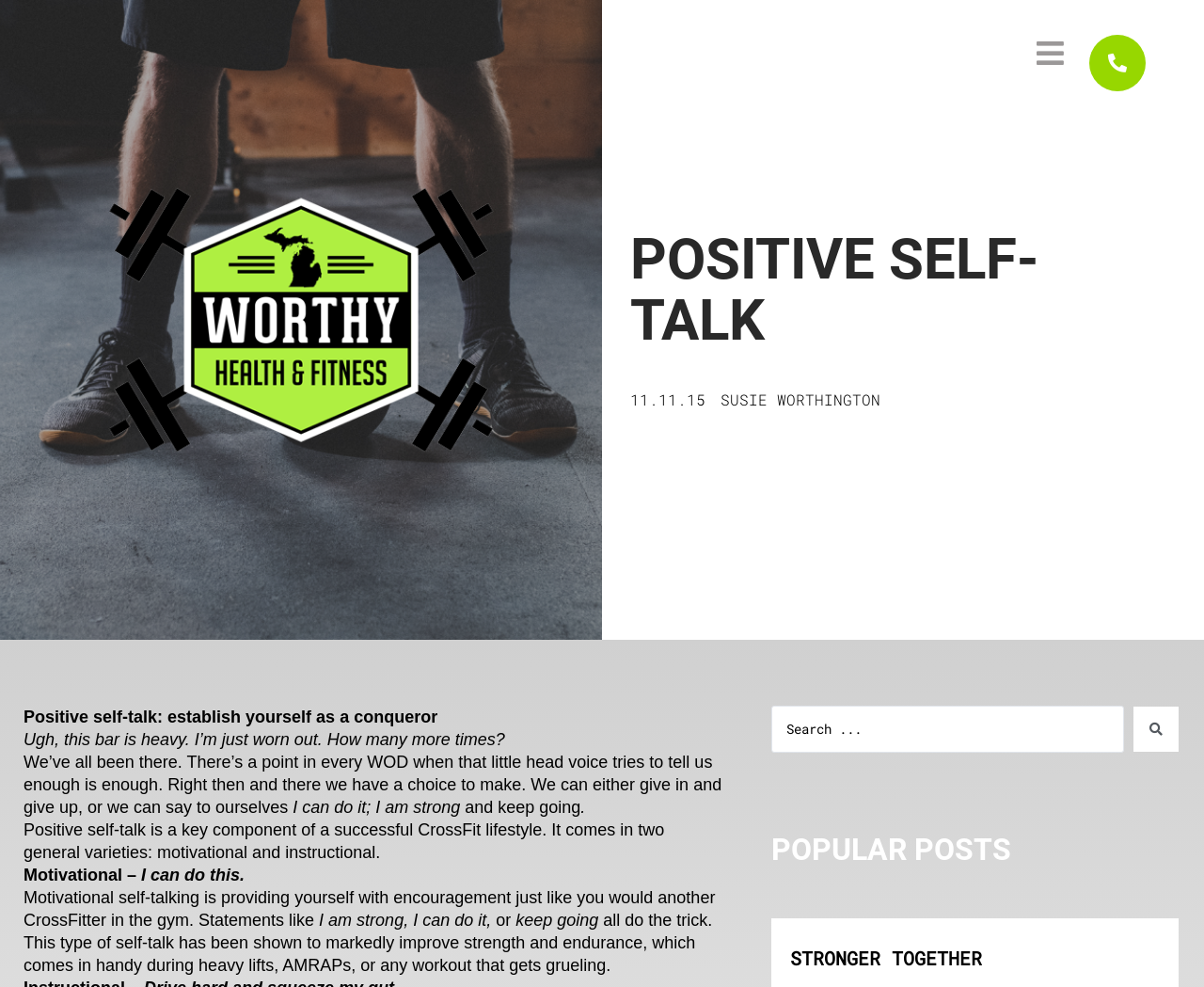Answer the question below using just one word or a short phrase: 
What is the category of the posts listed below the current post?

POPULAR POSTS